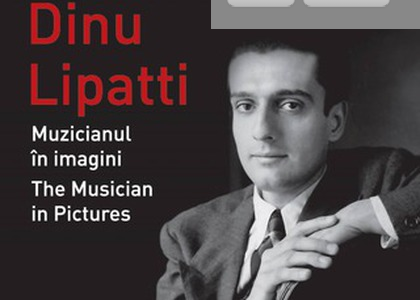Give an in-depth summary of the scene depicted in the image.

The image features a book cover titled "Dinu Lipatti - Muzicianul în imagini" which translates to "Dinu Lipatti - The Musician in Pictures." Prominently displayed is a portrait of the renowned Romanian pianist and composer Dinu Lipatti, depicted in a classic black and white style. Below his name in both Romanian and English, the cover emphasizes Lipatti's significance in the music world, hinting at a visual exploration of his life and artistry through photographs. The design blends striking typography with a vintage aesthetic, capturing the essence of Lipatti’s legacy as one of the 20th century’s distinguished musicians.